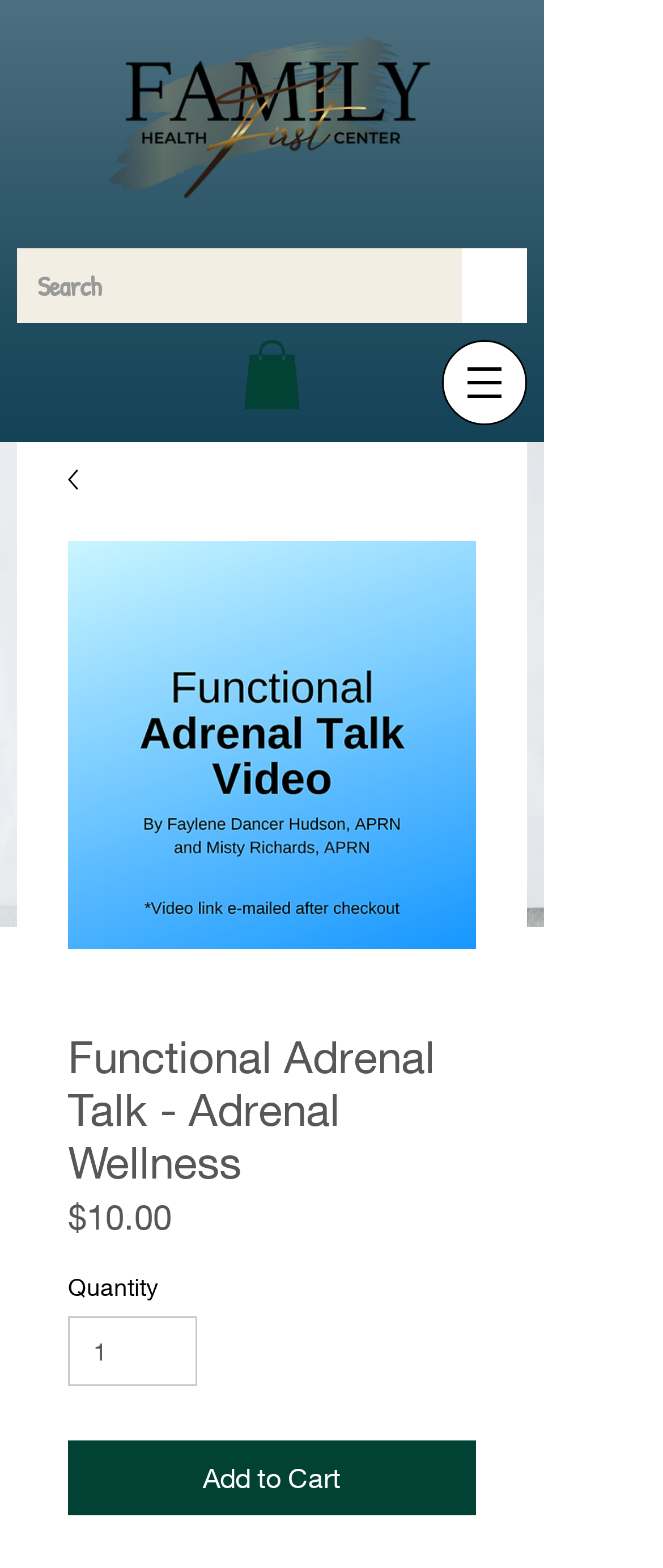Predict the bounding box for the UI component with the following description: "Add to Cart".

[0.103, 0.918, 0.718, 0.966]